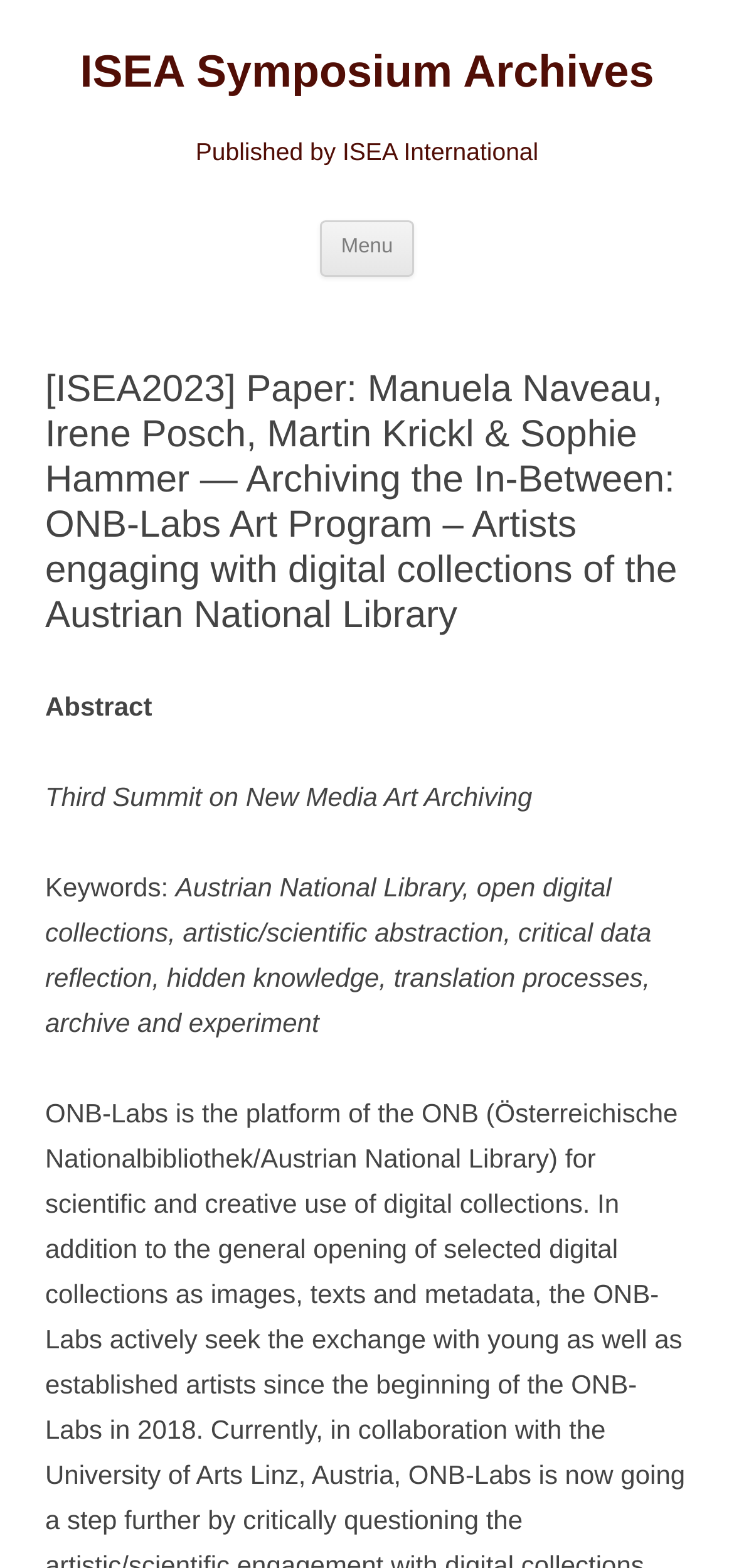Illustrate the webpage thoroughly, mentioning all important details.

The webpage appears to be a paper publication page, specifically for the ISEA2023 symposium. At the top, there is a heading that reads "ISEA Symposium Archives" with a link to the same title. Below this, there is another heading that states "Published by ISEA International". 

To the right of these headings, there is a button labeled "Menu" and a link that says "Skip to content". 

The main content of the page is divided into sections. The first section has a heading that matches the meta description, which is the title of the paper. Below this, there are several lines of text, including "Abstract", "Third Summit on New Media Art Archiving", and "Keywords:". The keywords section lists several phrases related to the paper's topic, including "Austrian National Library", "open digital collections", and "archive and experiment".